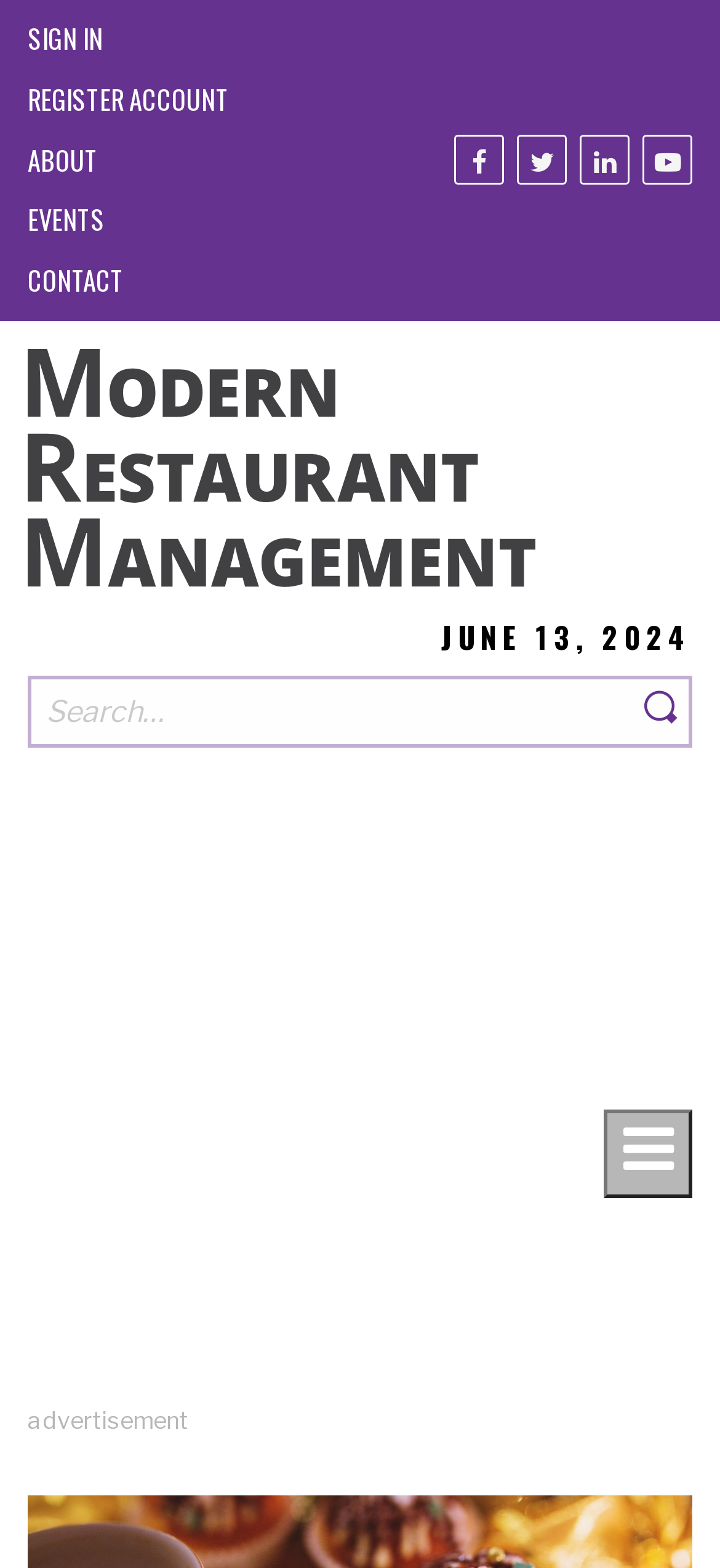What is the purpose of the search box?
Using the information from the image, give a concise answer in one word or a short phrase.

Search the site